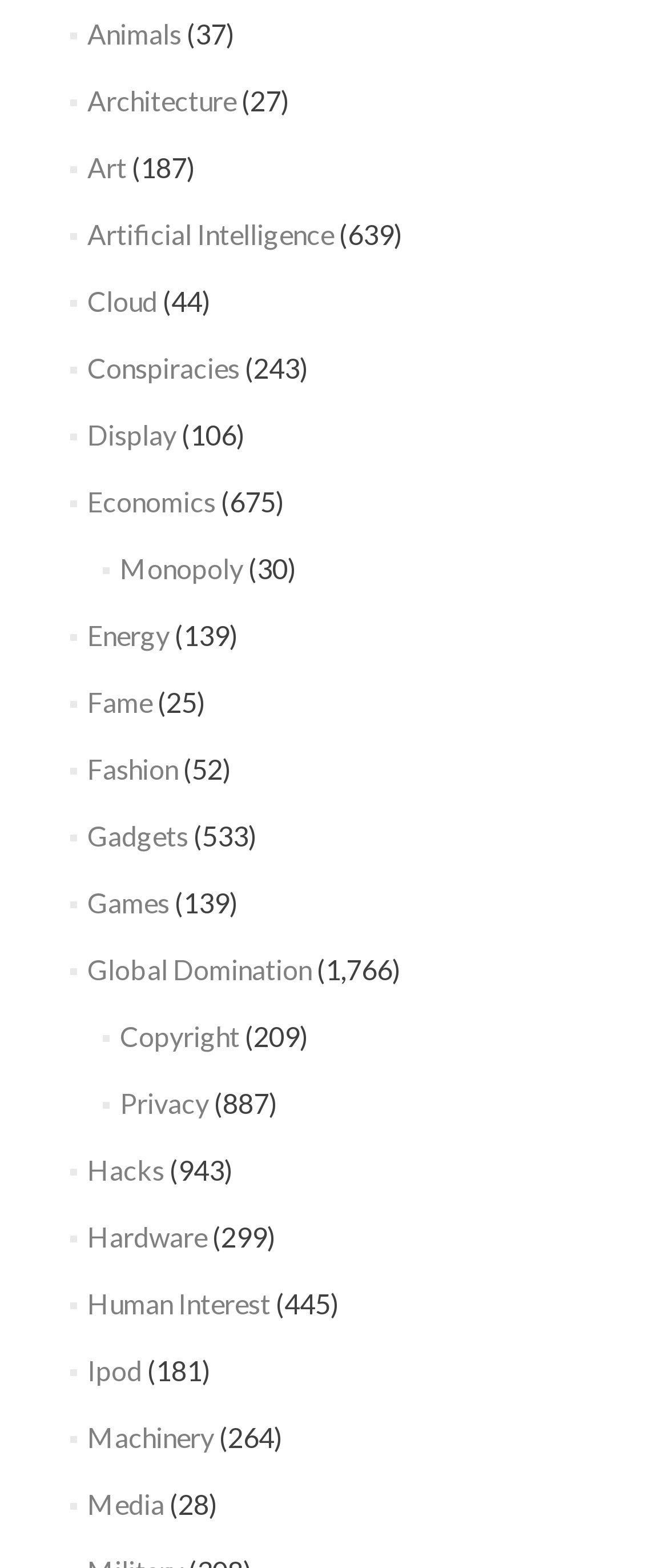Specify the bounding box coordinates of the element's region that should be clicked to achieve the following instruction: "Visit Architecture". The bounding box coordinates consist of four float numbers between 0 and 1, in the format [left, top, right, bottom].

[0.13, 0.054, 0.353, 0.074]